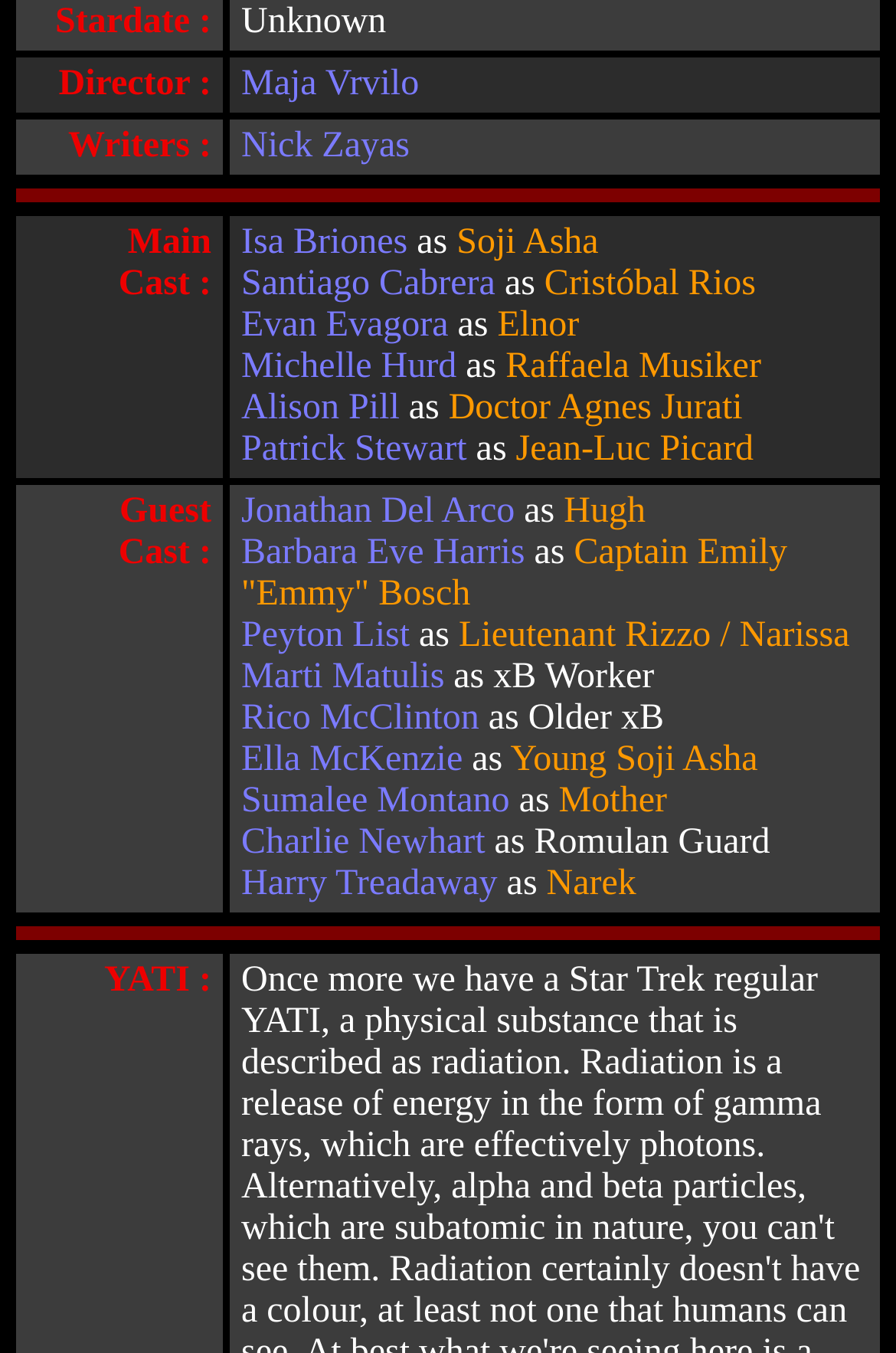Please determine the bounding box coordinates for the UI element described as: "FAQ".

None